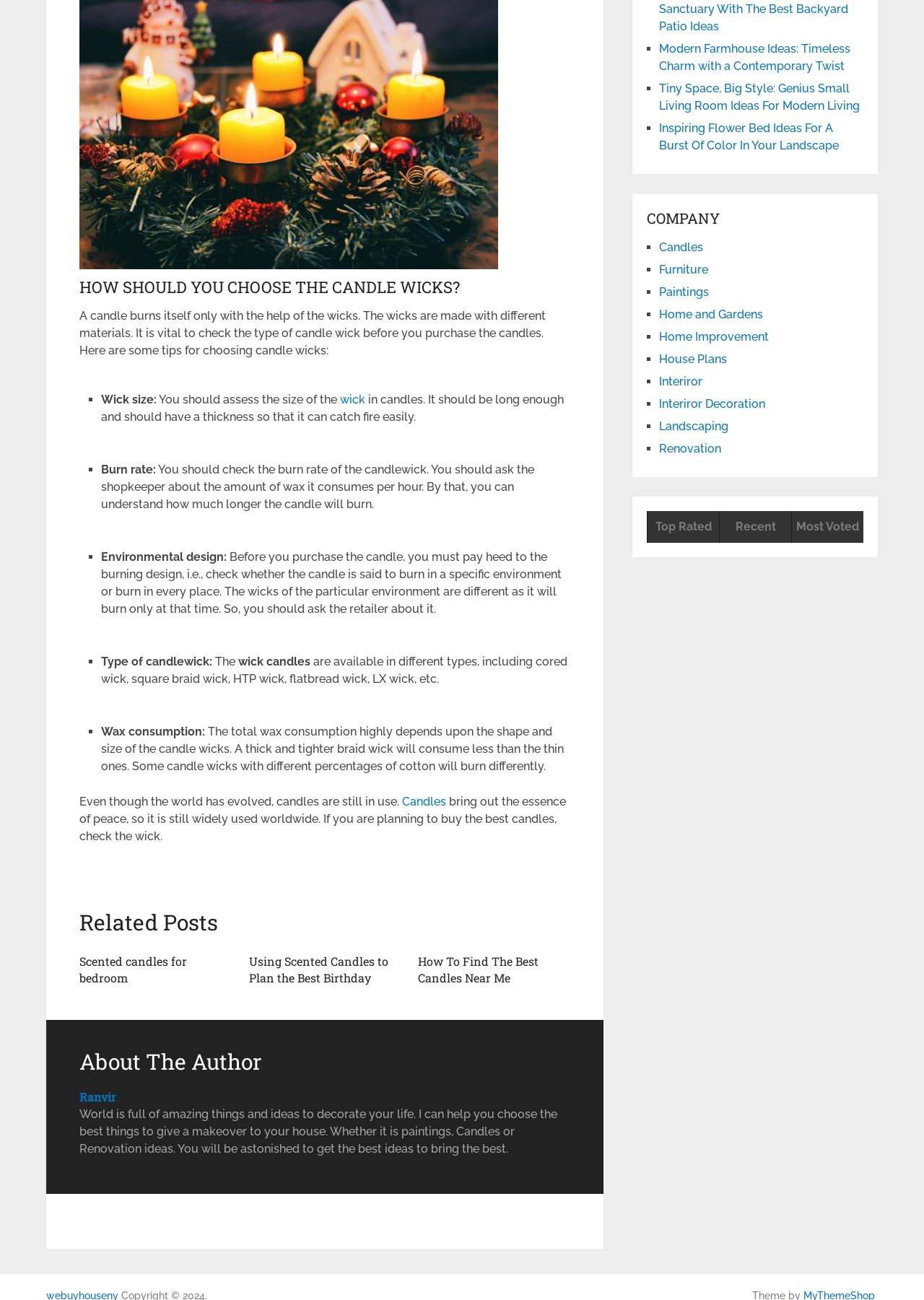Given the following UI element description: "Furniture", find the bounding box coordinates in the webpage screenshot.

[0.713, 0.202, 0.767, 0.213]